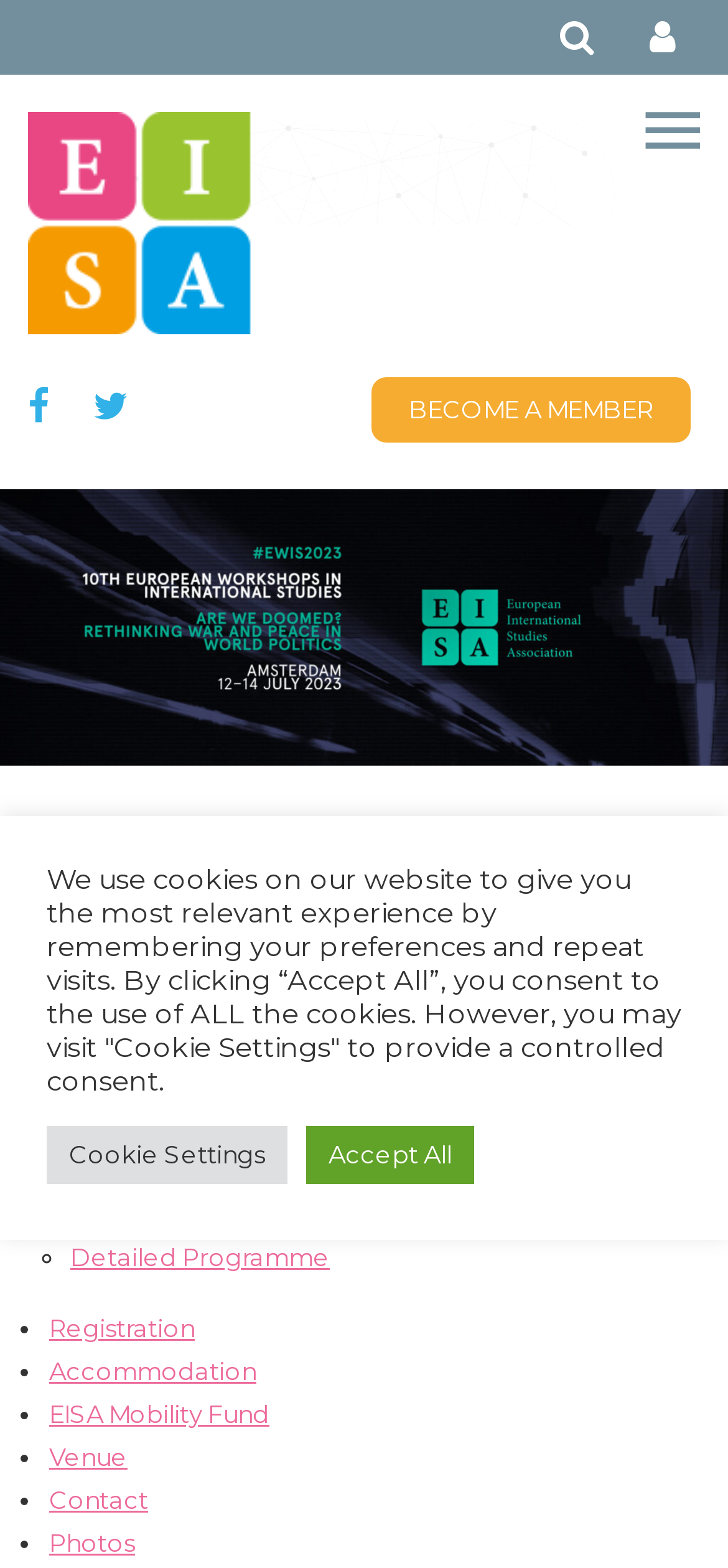Identify the bounding box coordinates for the region to click in order to carry out this instruction: "Go to Abstract Submission". Provide the coordinates using four float numbers between 0 and 1, formatted as [left, top, right, bottom].

[0.068, 0.664, 0.403, 0.683]